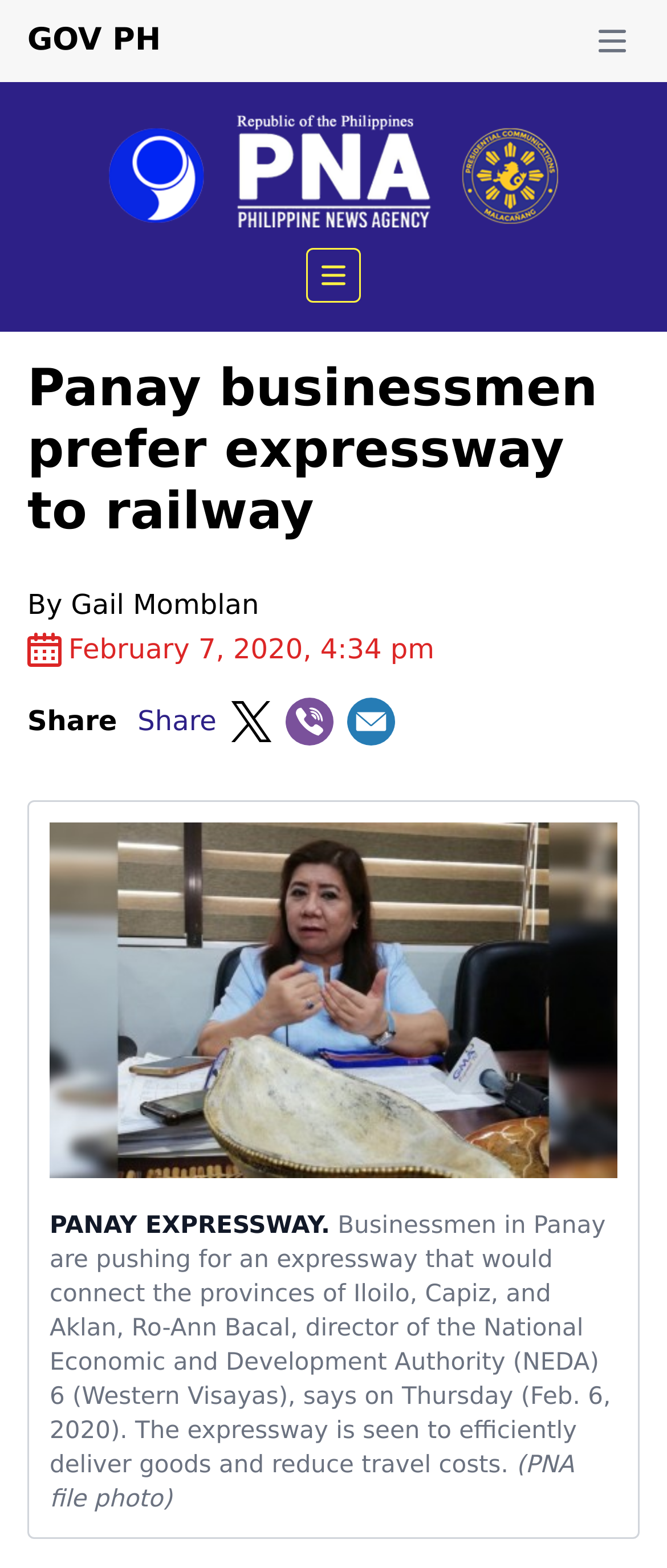Locate the UI element described by admin and provide its bounding box coordinates. Use the format (top-left x, top-left y, bottom-right x, bottom-right y) with all values as floating point numbers between 0 and 1.

None